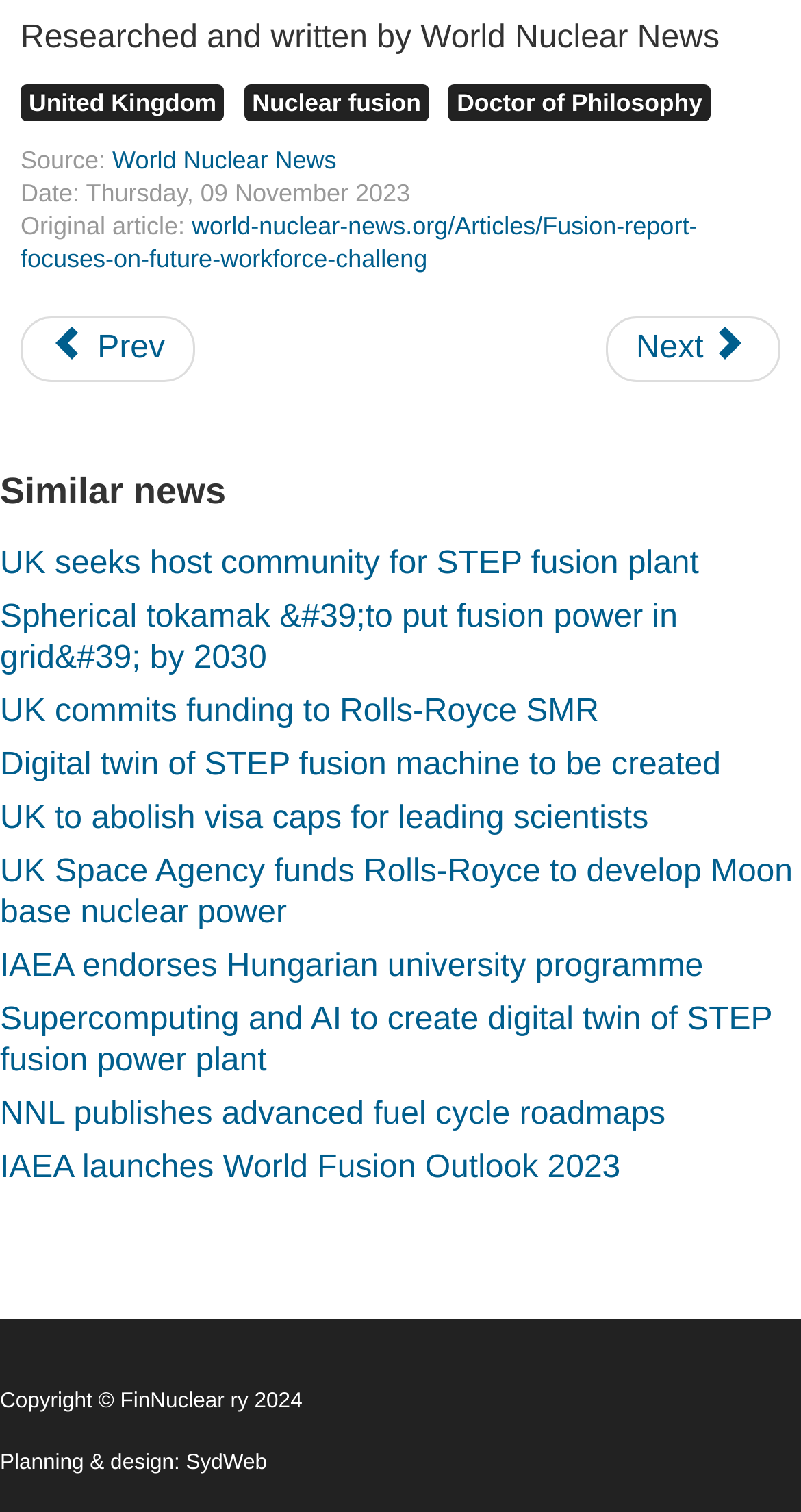Who wrote the article?
Please look at the screenshot and answer in one word or a short phrase.

World Nuclear News